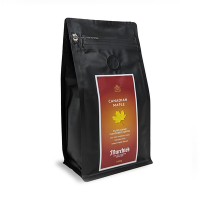Give a succinct answer to this question in a single word or phrase: 
What is the inspiration for the color scheme of the label?

Maple leaves